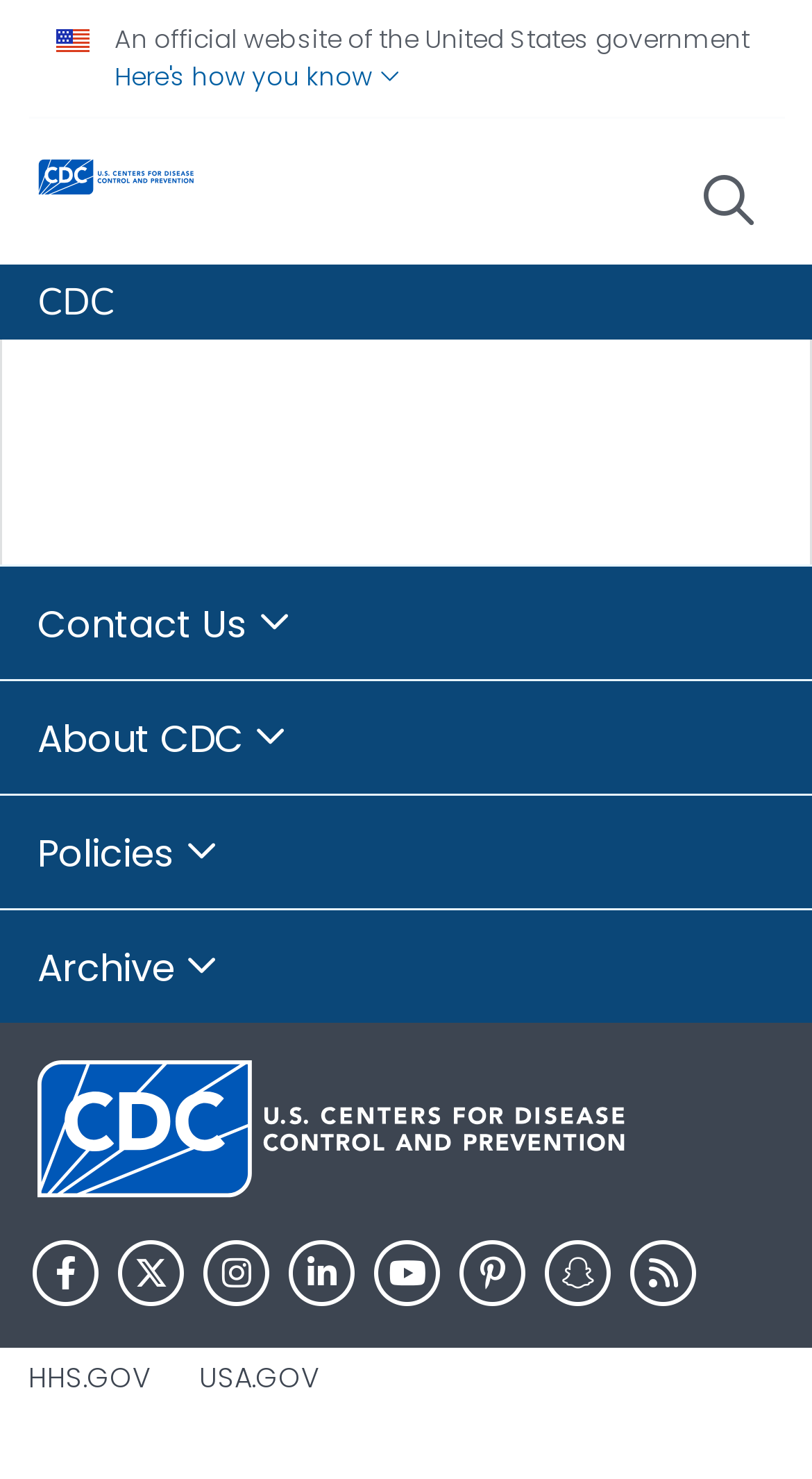Generate a thorough explanation of the webpage's elements.

The webpage is a "Page Not Found" page from the Centers for Disease Control and Prevention (CDC) website. At the top of the page, there is a notification stating "Official website of the United States government" with a button "Here's how you know" next to it. Below this notification, there is a link to the CDC website with an accompanying image of the CDC logo.

To the right of the CDC logo, there is a search icon. Below the logo and search icon, there is a main content area with a heading "Page Not Found | CDC". The main content area takes up most of the page's vertical space.

At the very bottom of the page, there is a footer section with a "Contact Us" button.